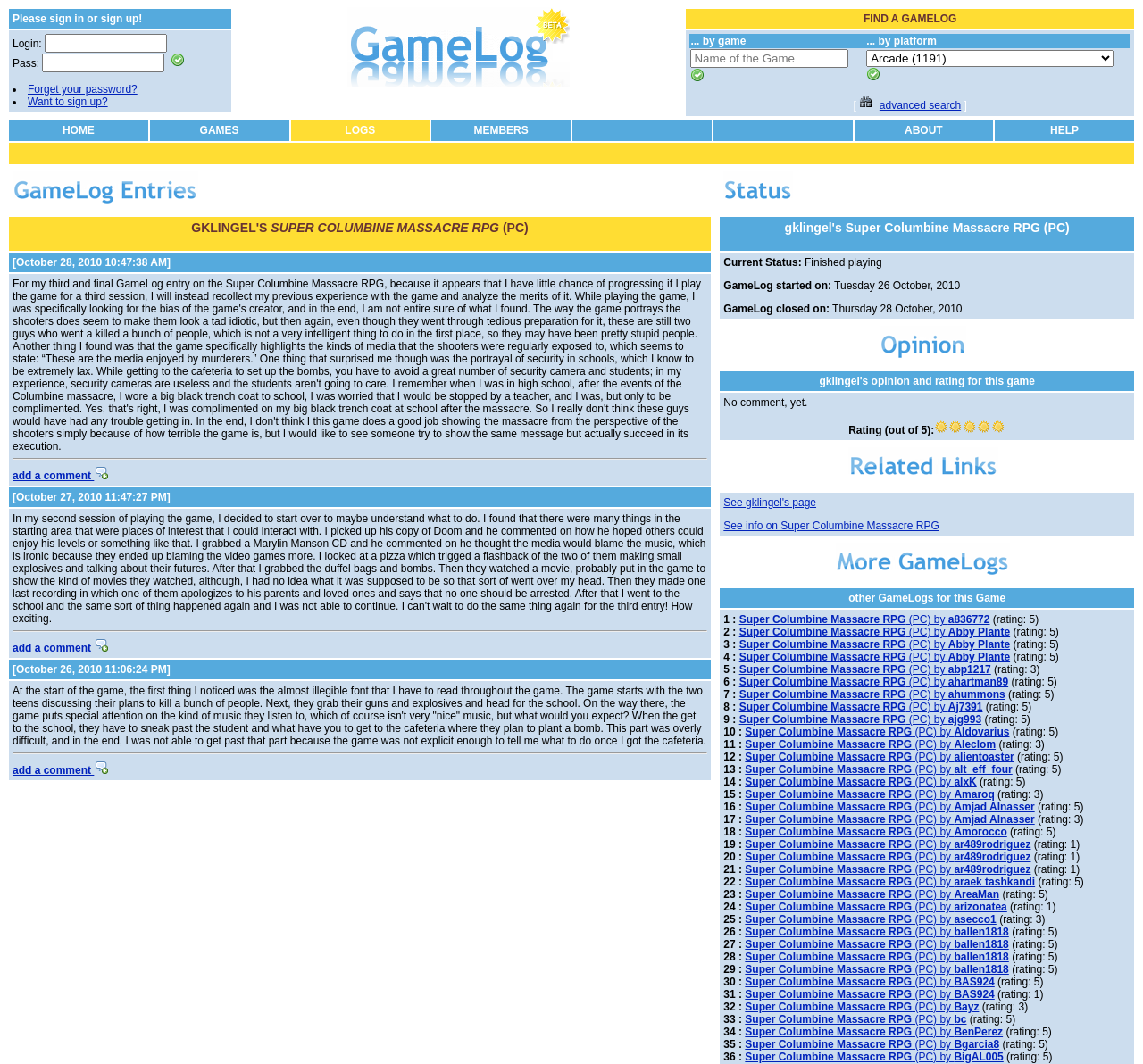Locate the bounding box coordinates of the element that should be clicked to execute the following instruction: "view GameLog entries".

[0.011, 0.161, 0.18, 0.199]